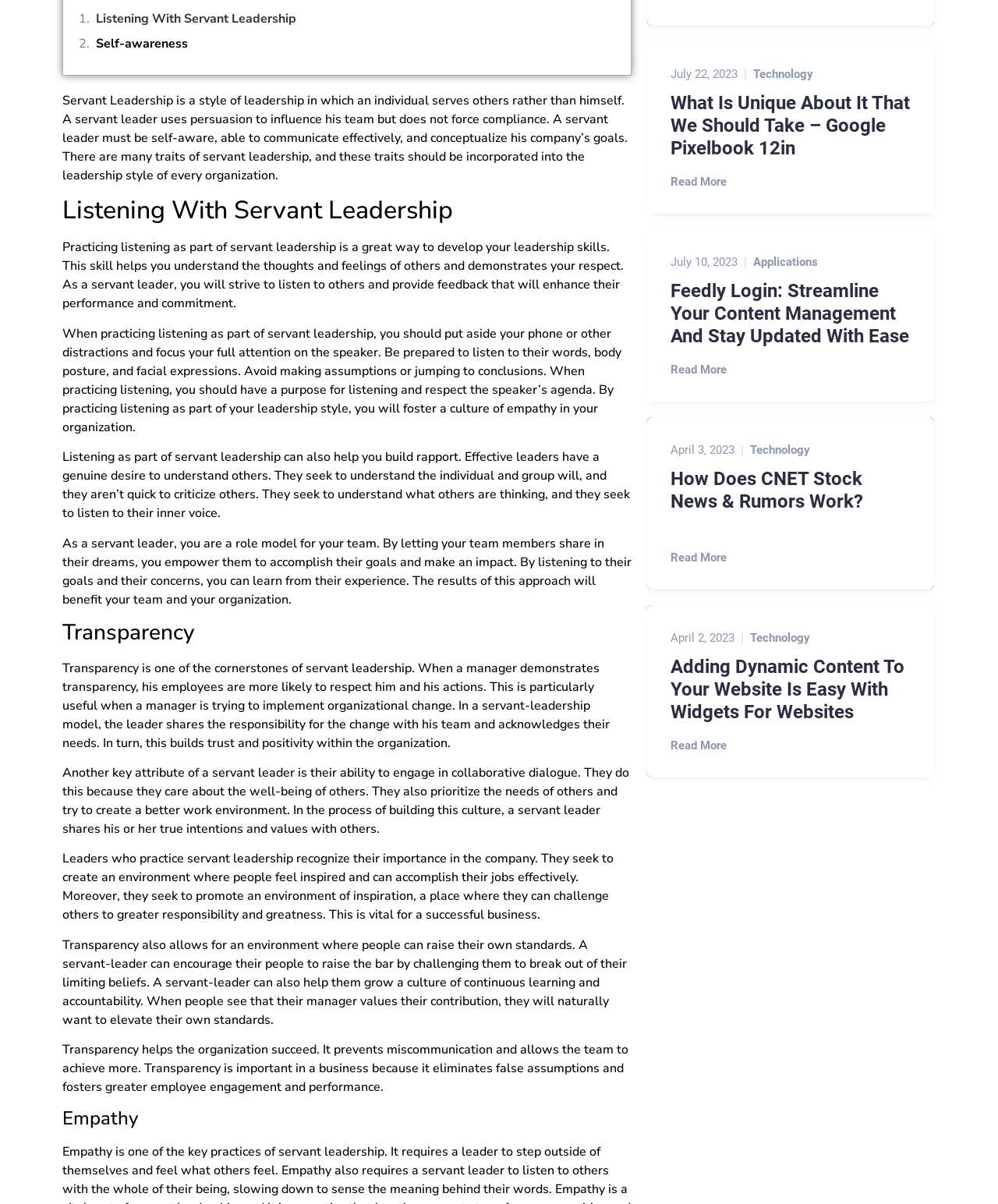Identify the bounding box coordinates for the UI element mentioned here: "High Visibility Version". Provide the coordinates as four float values between 0 and 1, i.e., [left, top, right, bottom].

None